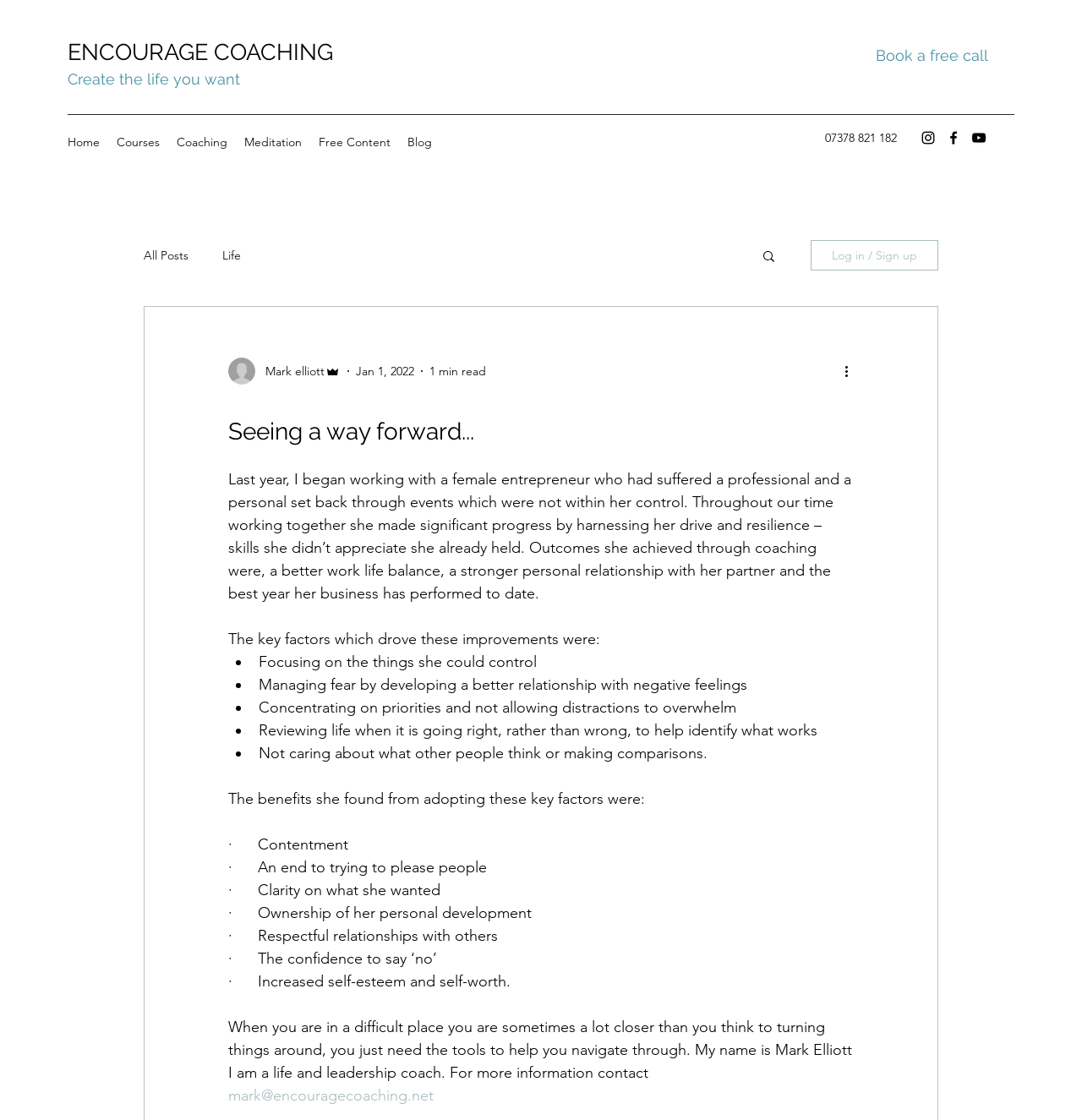Please provide a comprehensive answer to the question below using the information from the image: What is the purpose of the 'Search' button on the webpage?

The 'Search' button is located in the blog section of the webpage, and it is likely used to search for specific articles or topics within the blog.